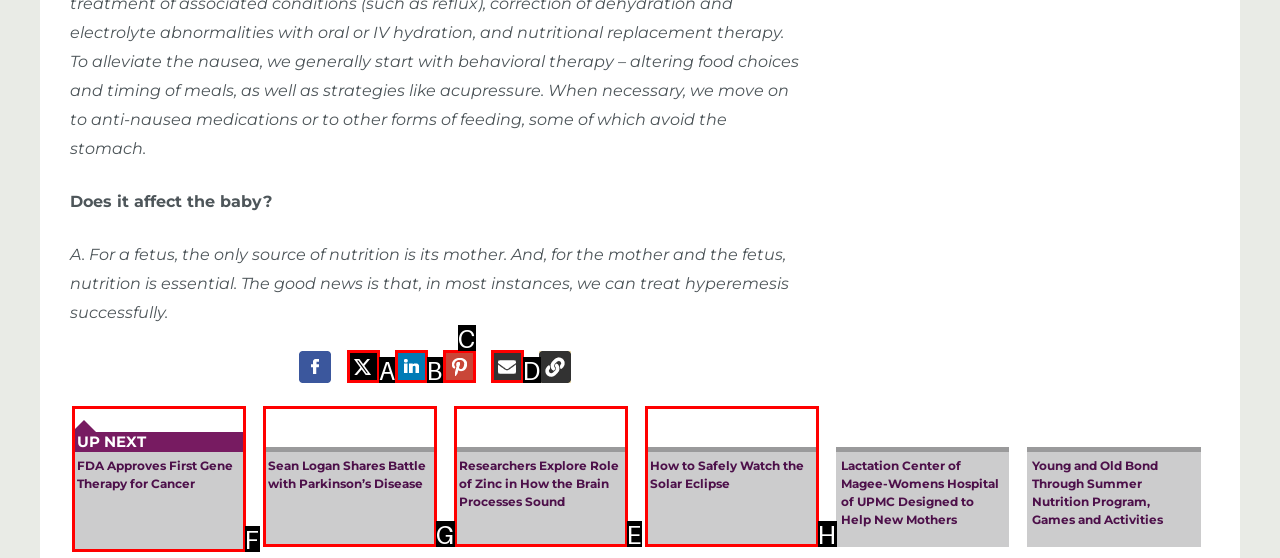Determine which HTML element should be clicked for this task: Explore Researchers Explore Role of Zinc in How the Brain Processes Sound
Provide the option's letter from the available choices.

E